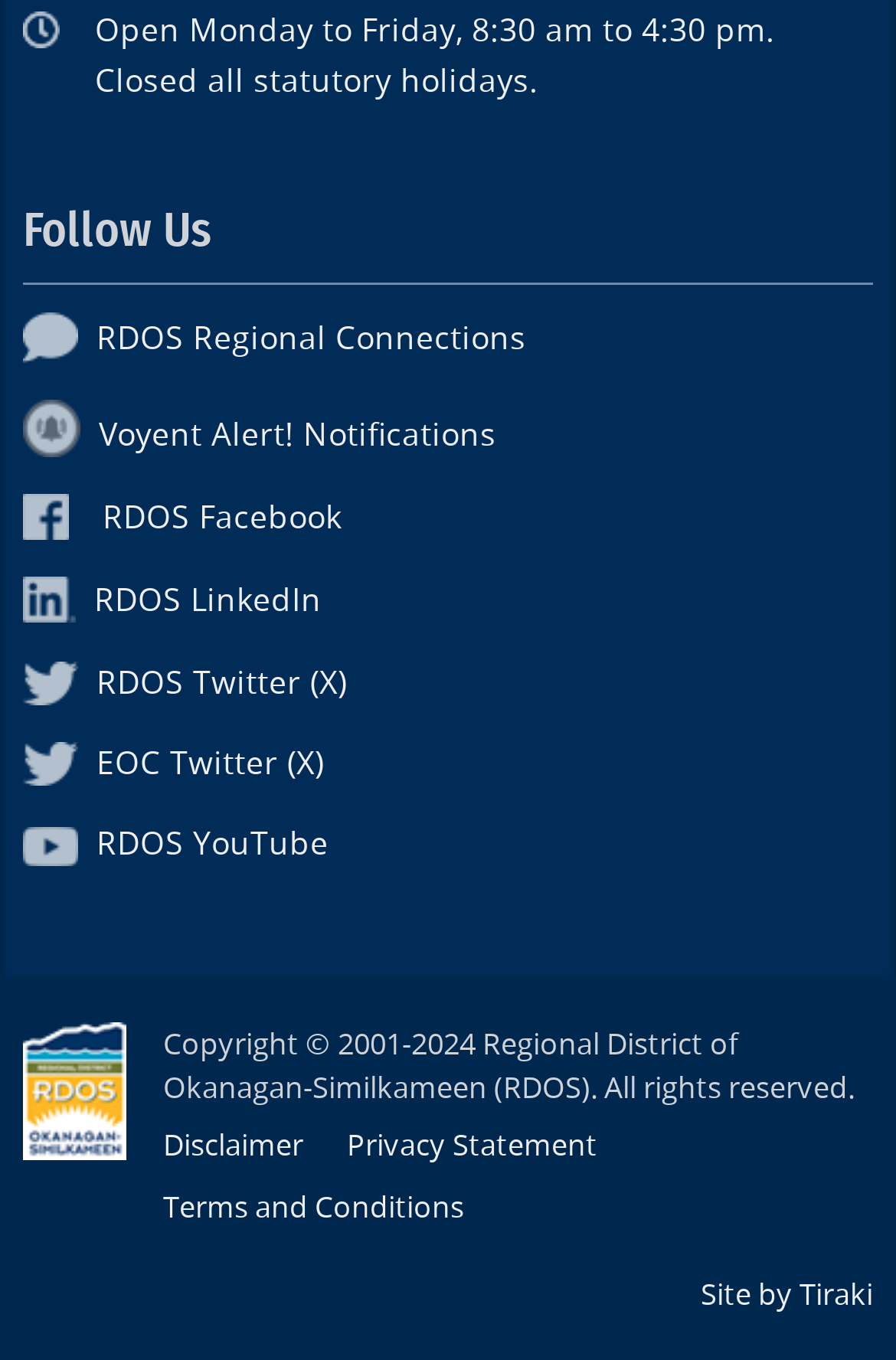Identify the bounding box coordinates for the UI element described as follows: RDOS Regional Connections. Use the format (top-left x, top-left y, bottom-right x, bottom-right y) and ensure all values are floating point numbers between 0 and 1.

[0.026, 0.236, 0.587, 0.264]